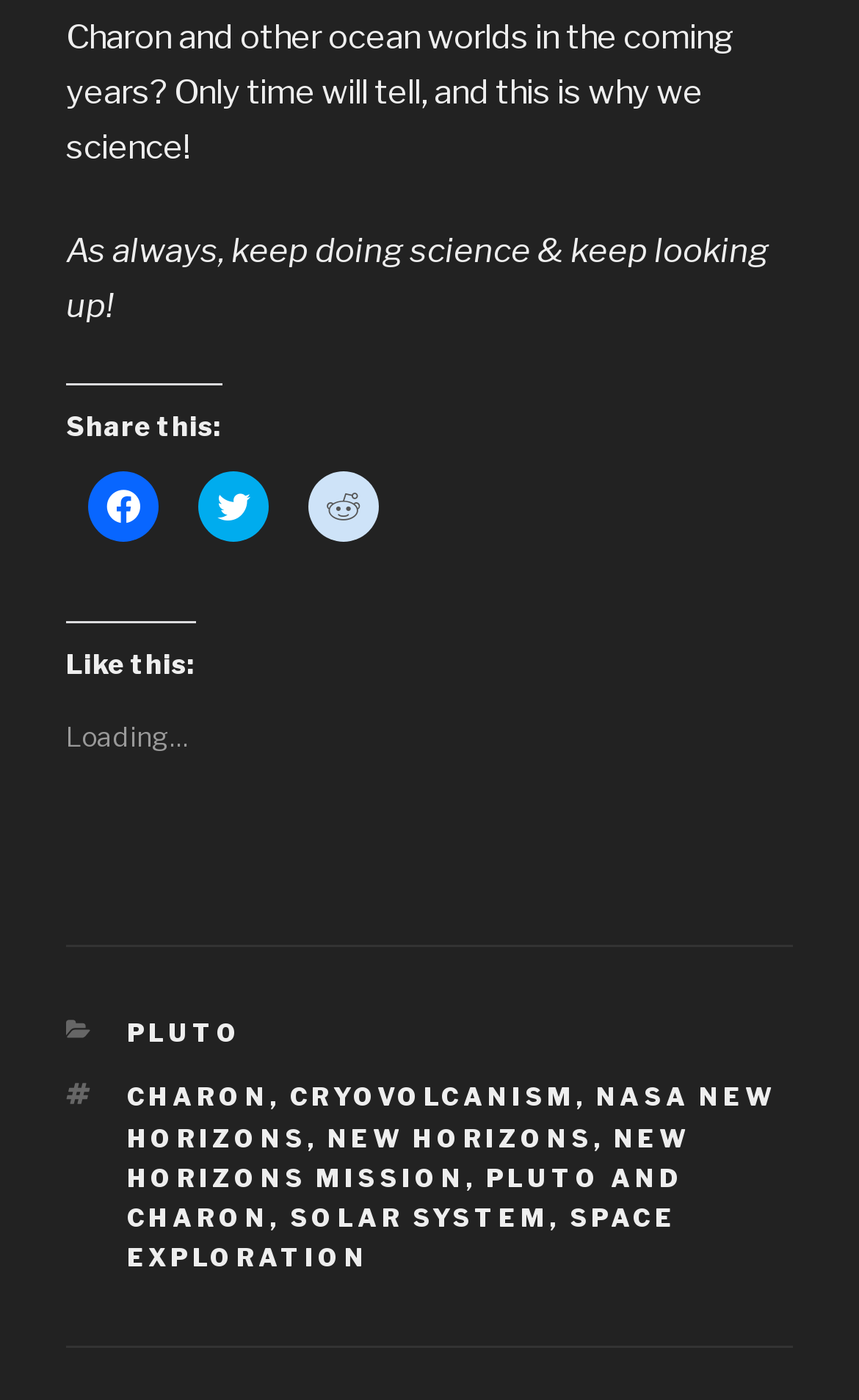What is the last tag in the footer section?
Could you answer the question in a detailed manner, providing as much information as possible?

The webpage has a footer section with categories and tags, and the last tag available is 'SPACE EXPLORATION'.